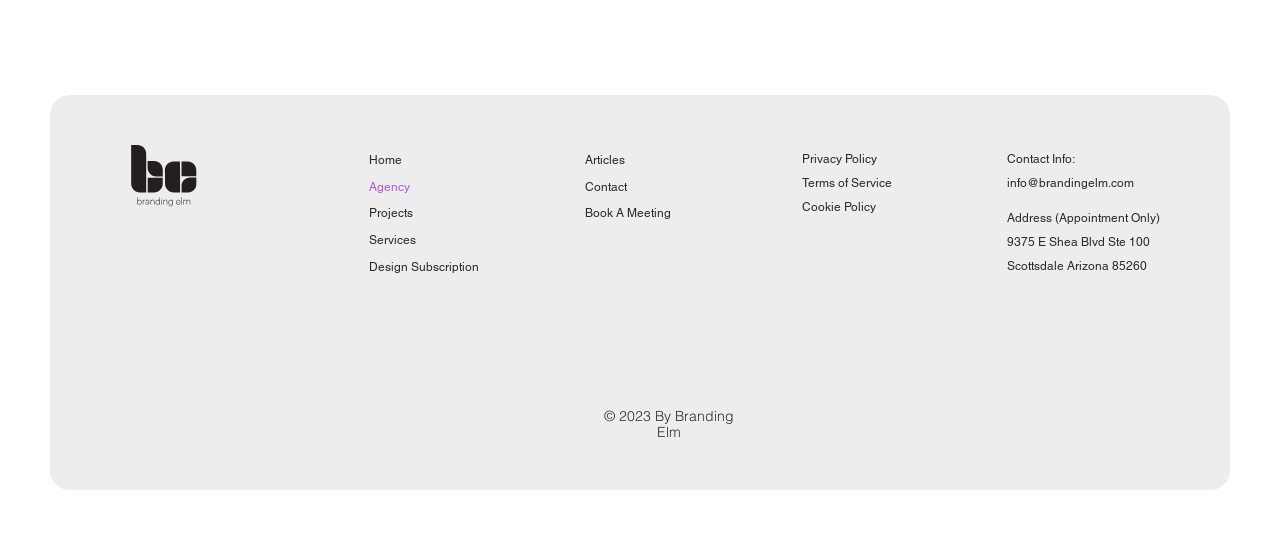Pinpoint the bounding box coordinates of the element that must be clicked to accomplish the following instruction: "view articles". The coordinates should be in the format of four float numbers between 0 and 1, i.e., [left, top, right, bottom].

[0.449, 0.272, 0.56, 0.321]